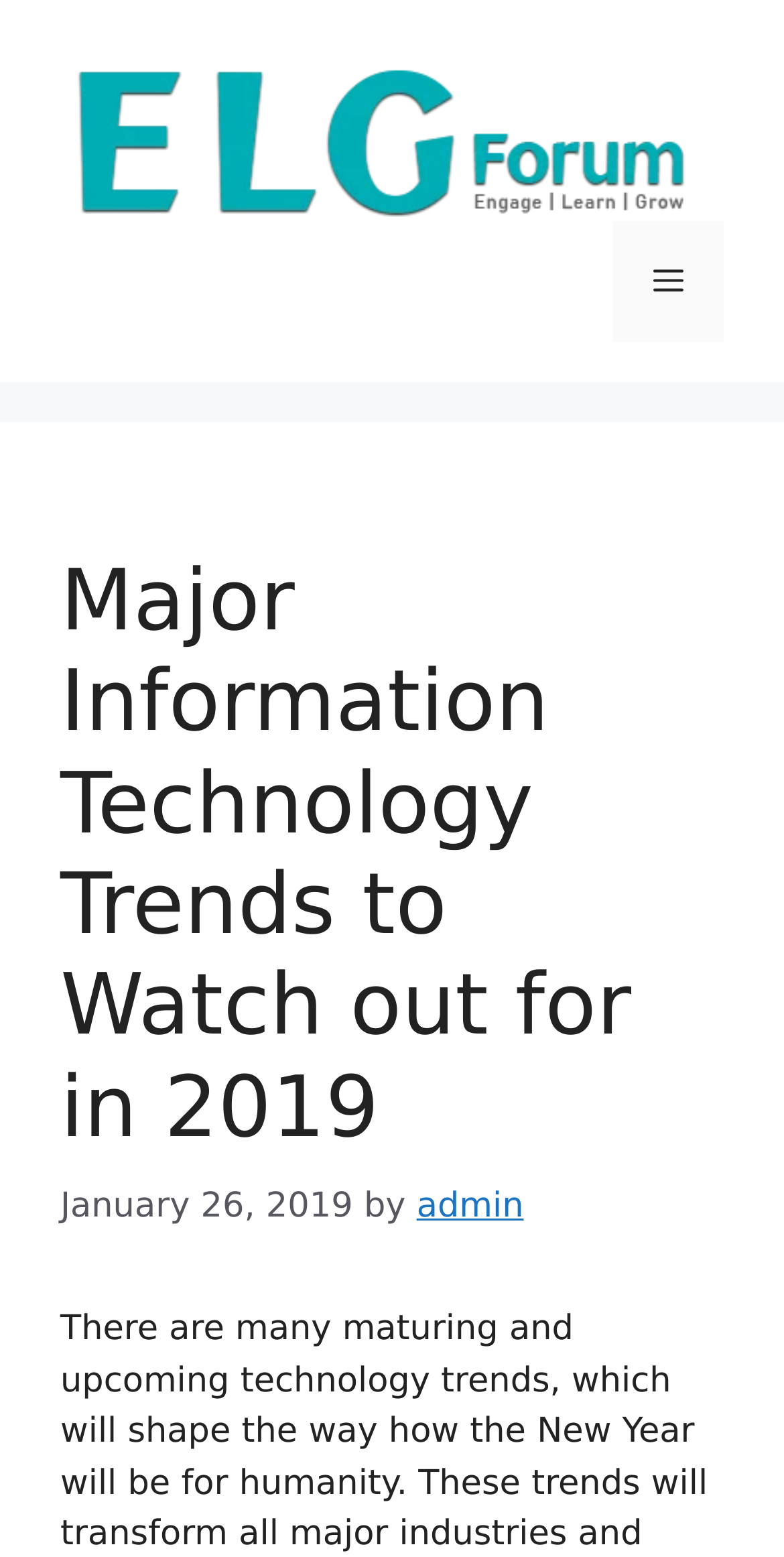What is the vertical position of the header relative to the banner?
Provide an in-depth and detailed explanation in response to the question.

I compared the y1 and y2 coordinates of the banner and header elements and determined that the header element has a higher y1 value, indicating that it is positioned below the banner.